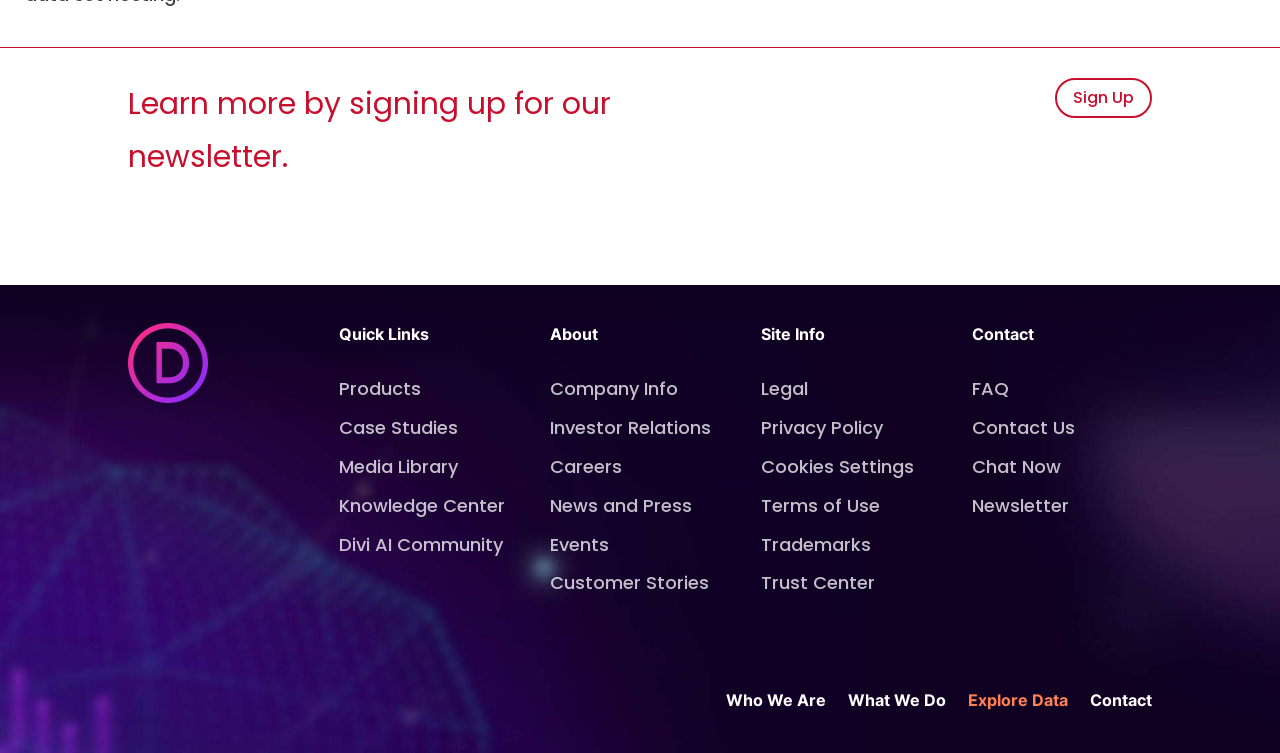Based on the description "Who We Are", find the bounding box of the specified UI element.

[0.567, 0.91, 0.645, 0.939]